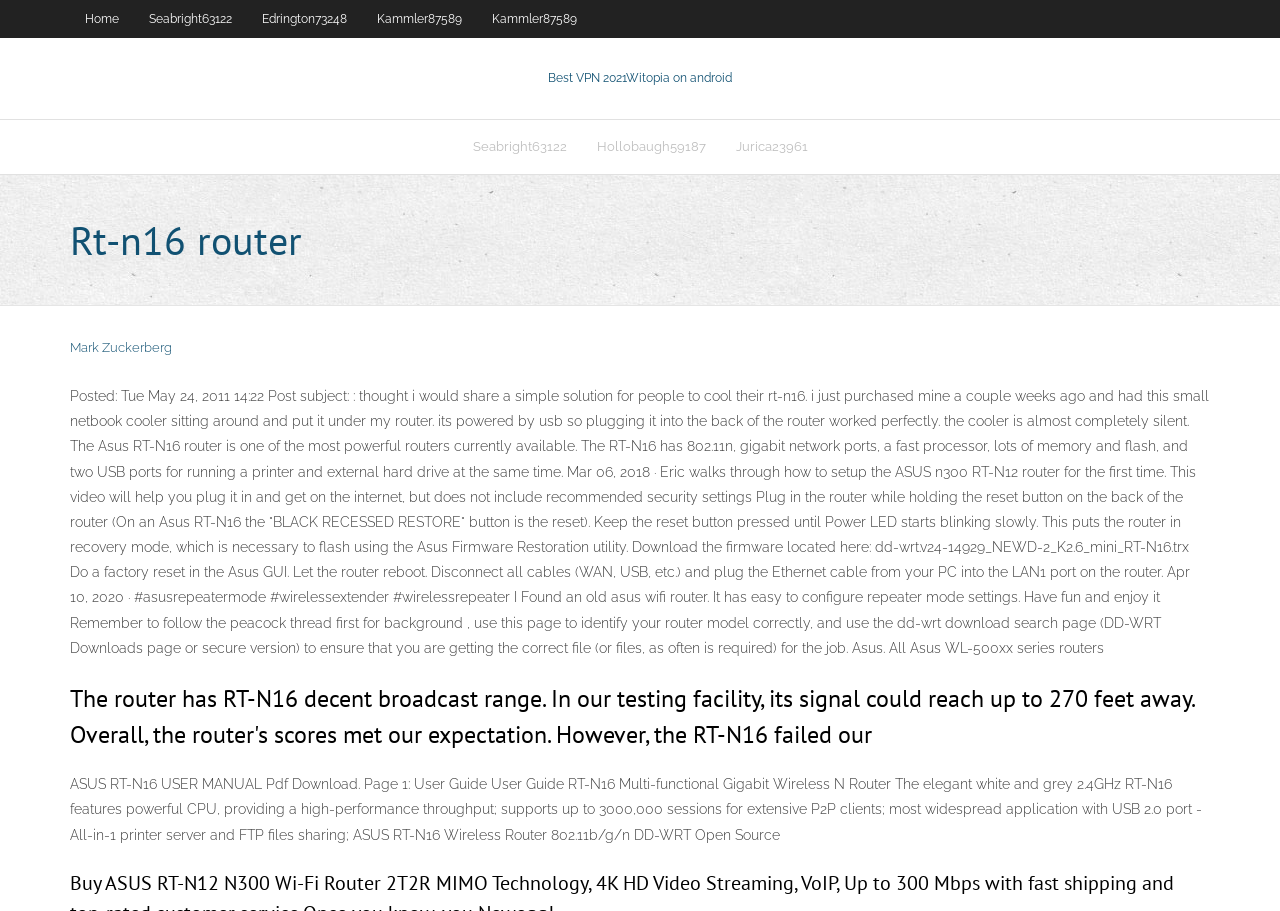Can you determine the bounding box coordinates of the area that needs to be clicked to fulfill the following instruction: "listen to MUSIC"?

None